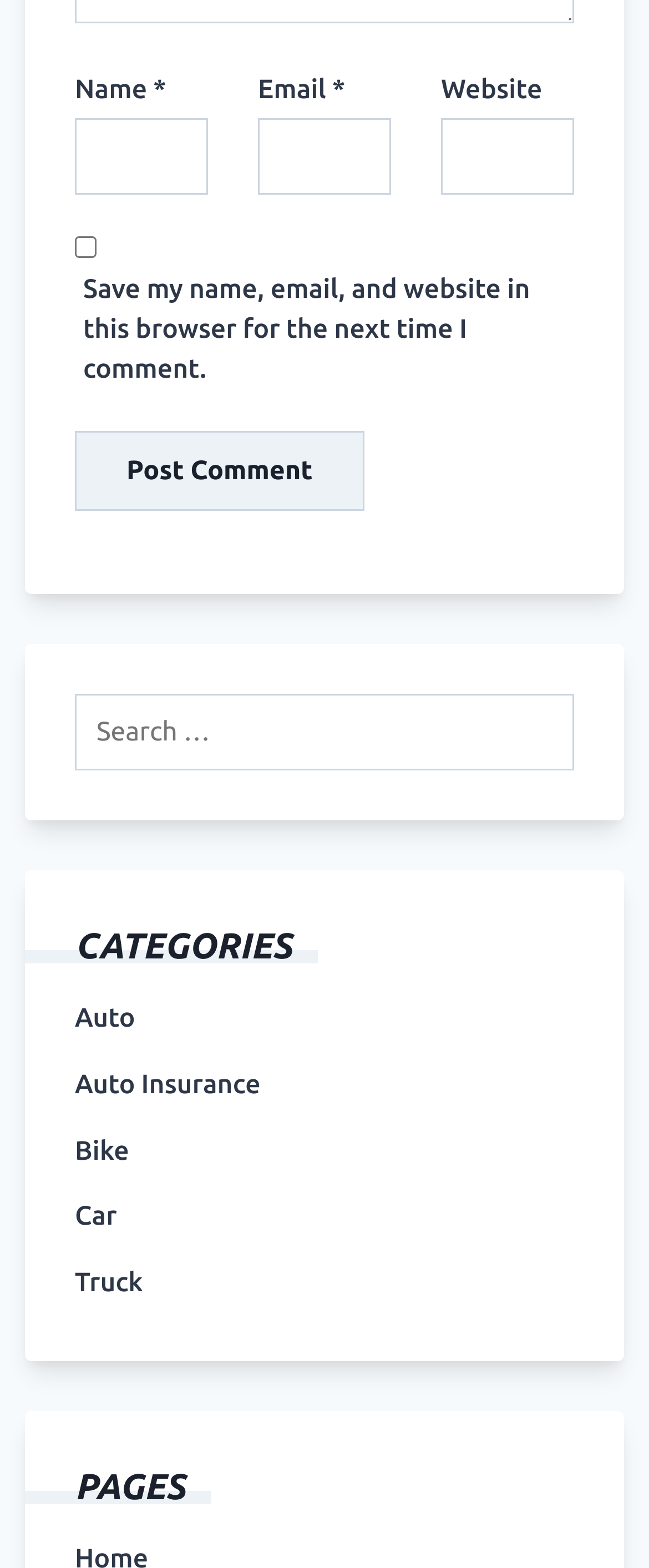Identify the coordinates of the bounding box for the element described below: "Auto Insurance". Return the coordinates as four float numbers between 0 and 1: [left, top, right, bottom].

[0.115, 0.681, 0.401, 0.702]